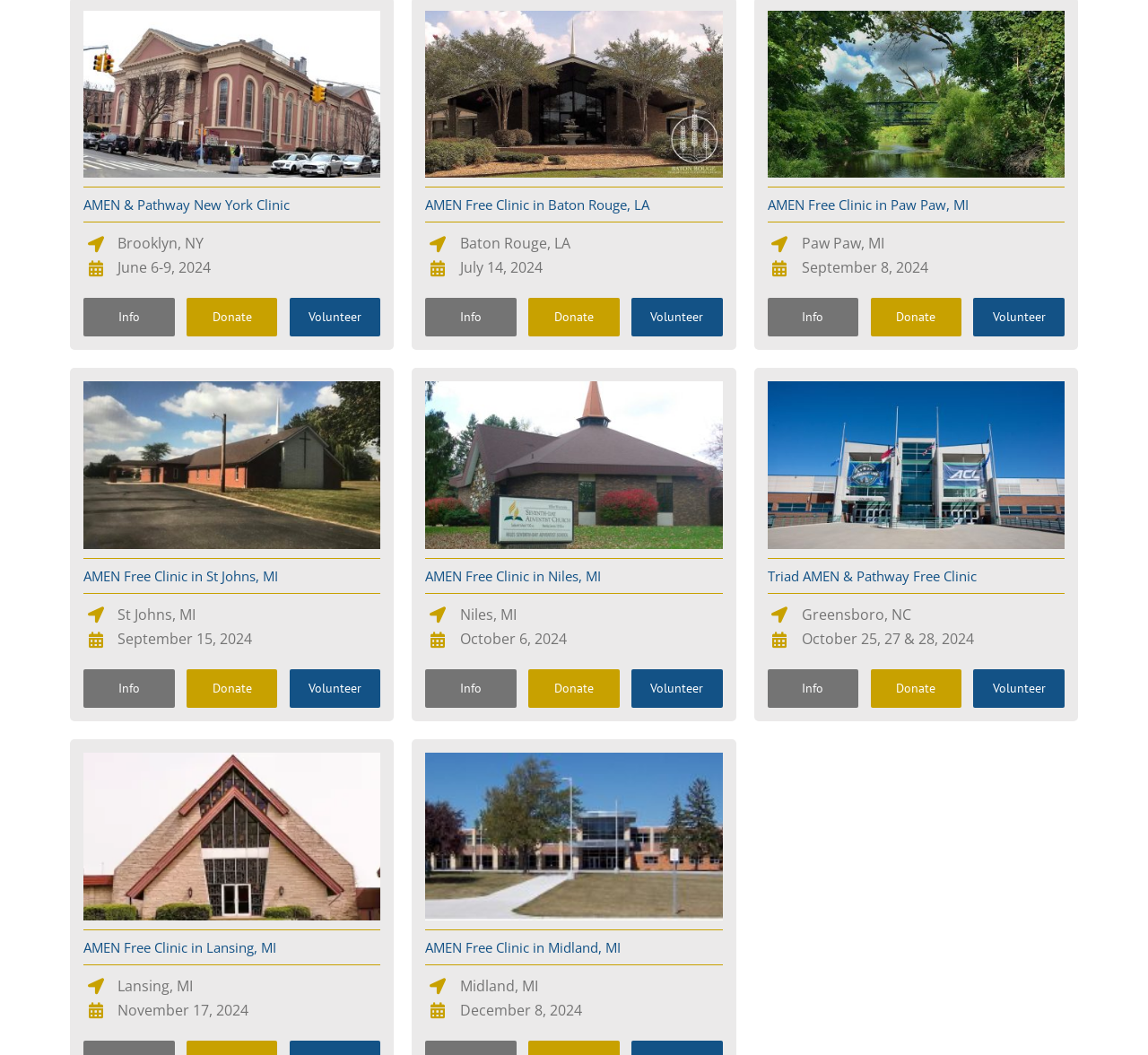Identify the bounding box coordinates necessary to click and complete the given instruction: "Click the 'Donate' link for AMEN Free Clinic in Baton Rouge, LA".

[0.46, 0.283, 0.54, 0.319]